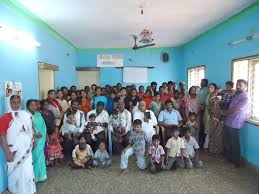Please look at the image and answer the question with a detailed explanation: What type of attire are the people wearing?

The people in the image are dressed in traditional attire, which adds a cultural richness to the scene and suggests that they are from a specific cultural or religious background.